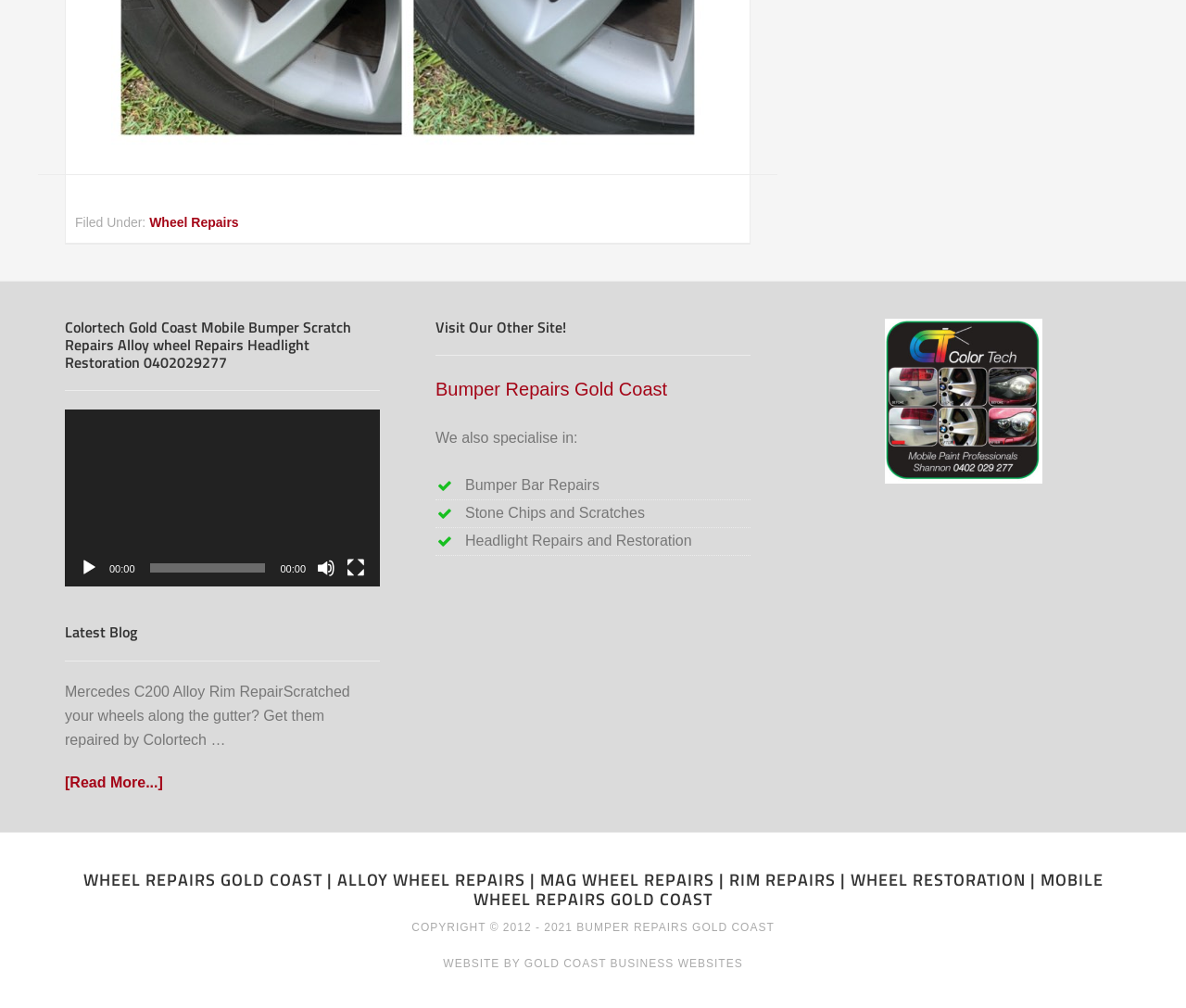Please give the bounding box coordinates of the area that should be clicked to fulfill the following instruction: "Read more about Mercedes C200 Alloy Rim Repair". The coordinates should be in the format of four float numbers from 0 to 1, i.e., [left, top, right, bottom].

[0.055, 0.764, 0.32, 0.788]